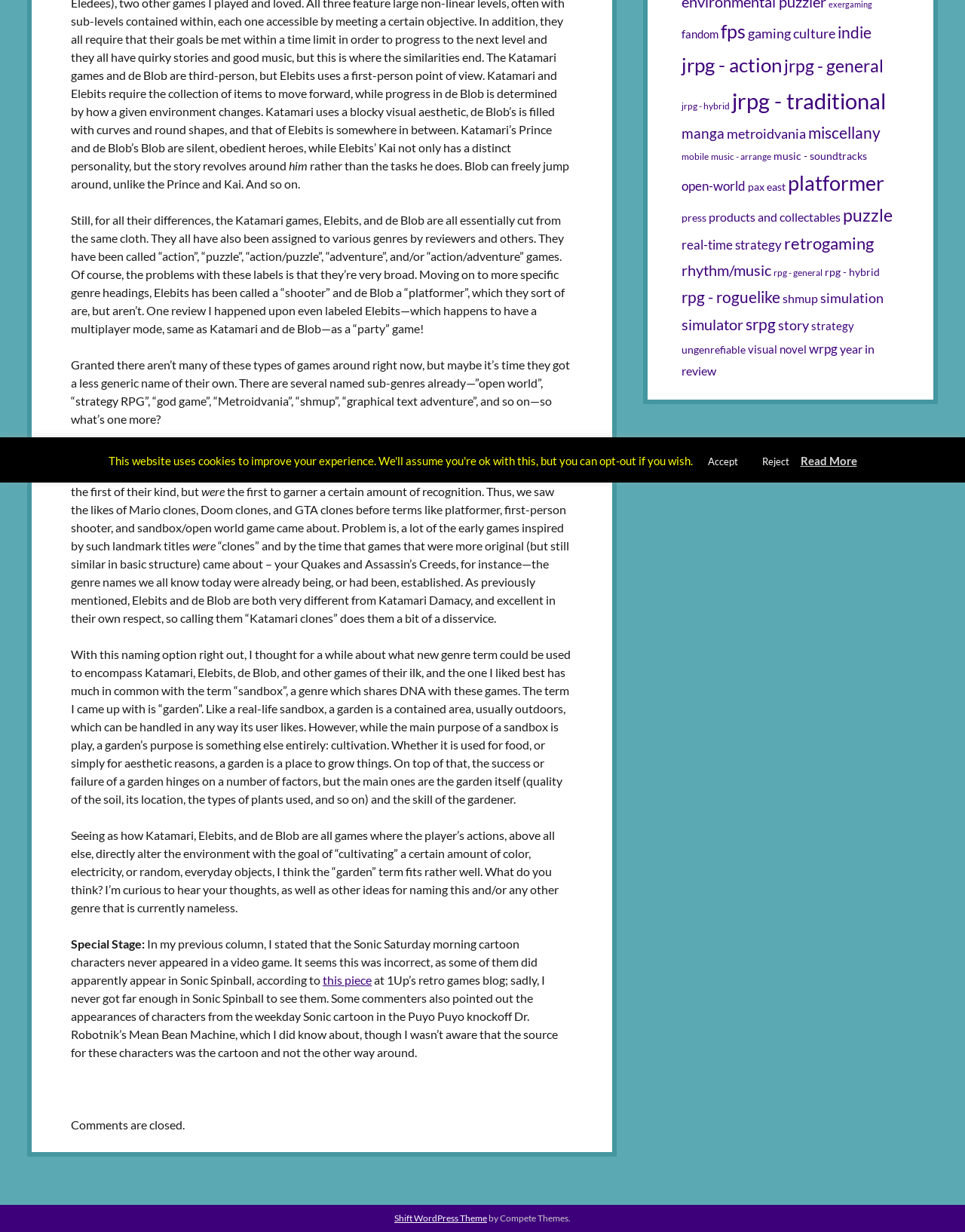For the given element description pax east, determine the bounding box coordinates of the UI element. The coordinates should follow the format (top-left x, top-left y, bottom-right x, bottom-right y) and be within the range of 0 to 1.

[0.775, 0.146, 0.814, 0.157]